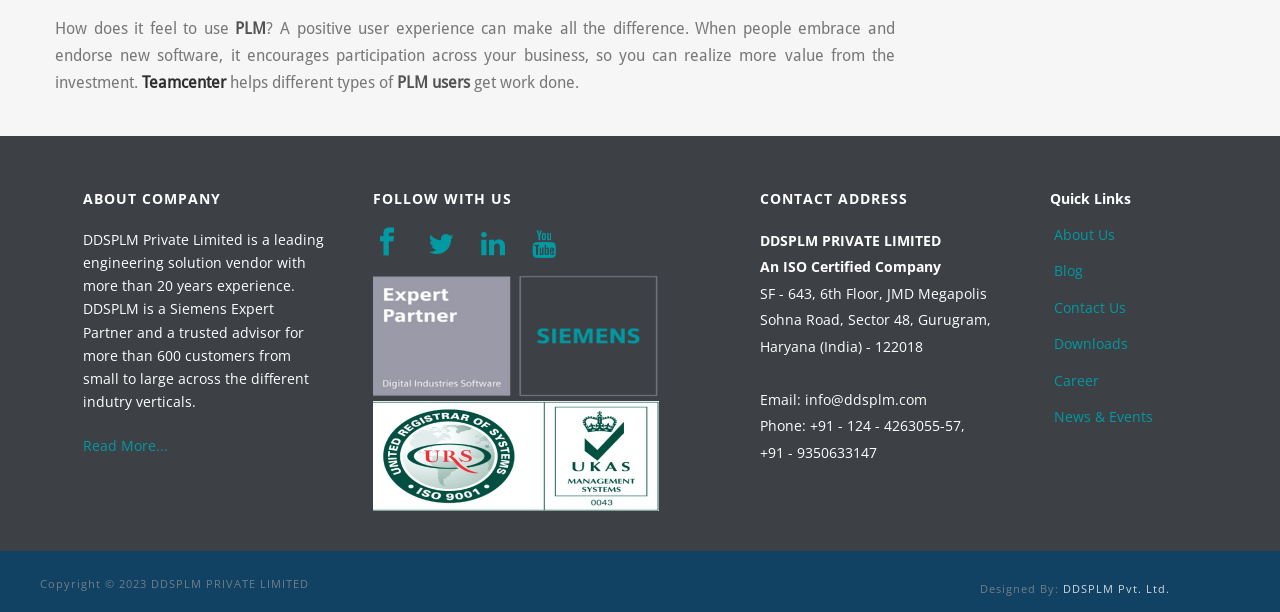Find the bounding box coordinates for the area that should be clicked to accomplish the instruction: "Visit the blog".

[0.823, 0.414, 0.932, 0.473]